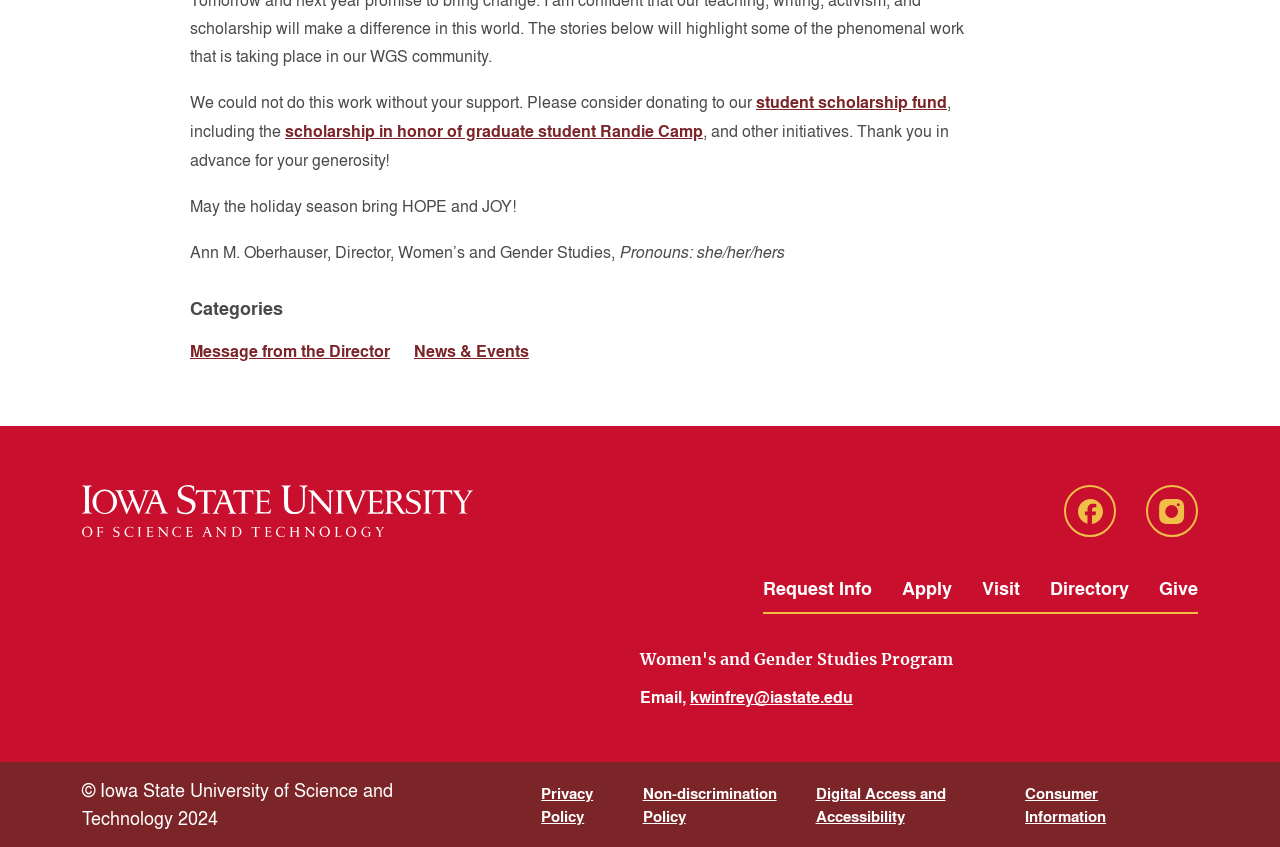From the image, can you give a detailed response to the question below:
What is the name of the director of Women's and Gender Studies?

I found the answer by looking at the text element with the content 'Ann M. Oberhauser, Director, Women’s and Gender Studies,' which indicates that Ann M. Oberhauser is the director of Women's and Gender Studies.